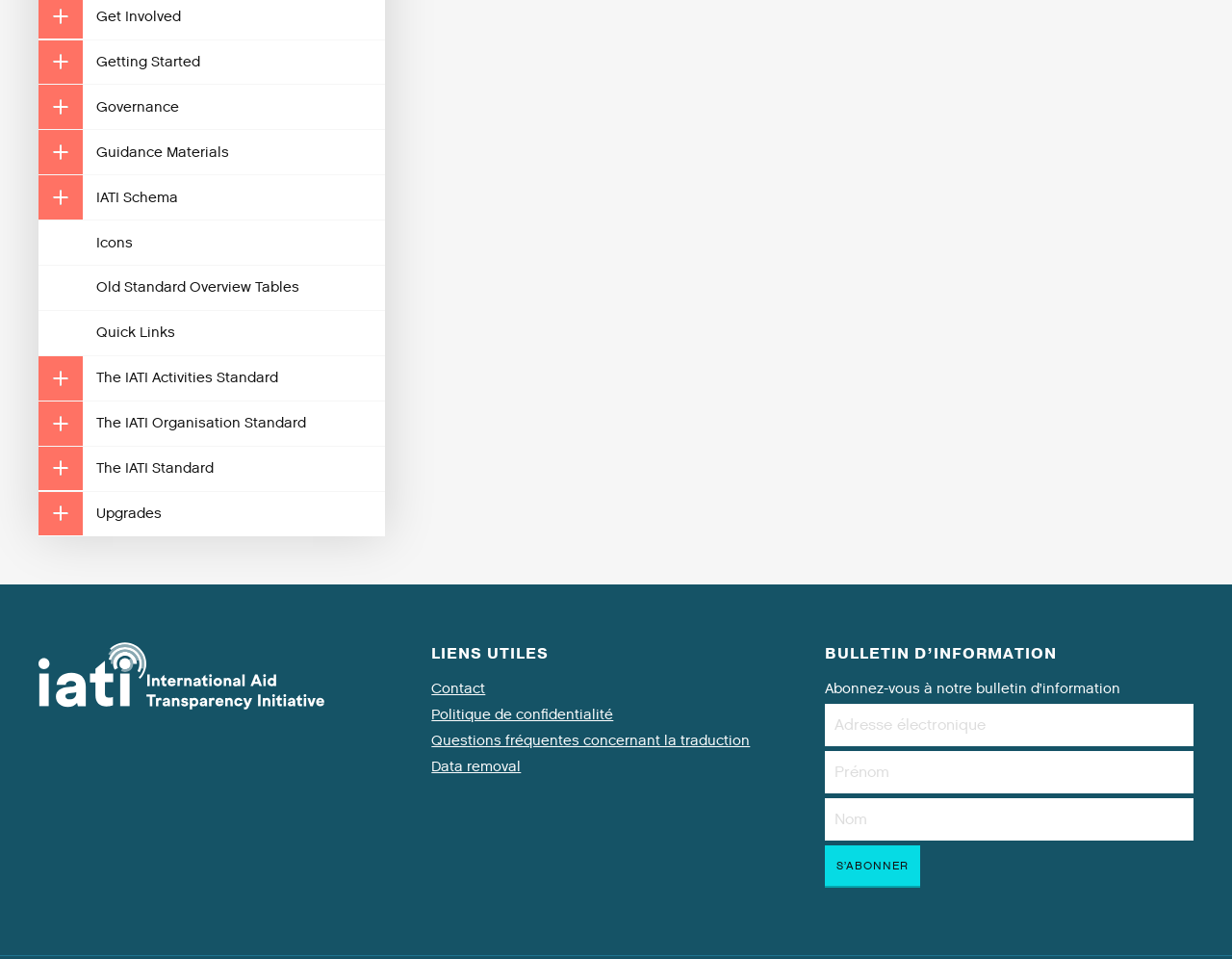Show the bounding box coordinates for the HTML element described as: "Politique de confidentialité".

[0.35, 0.735, 0.498, 0.755]